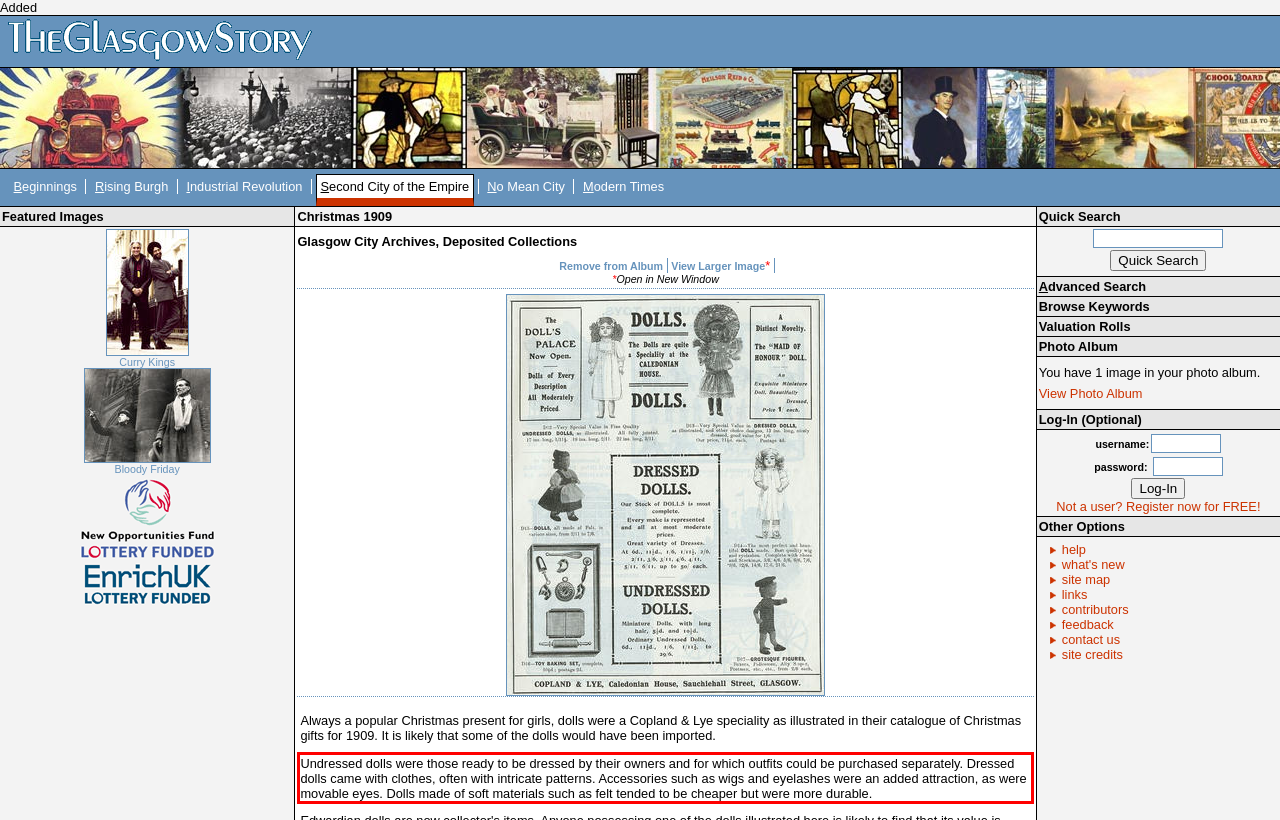Analyze the webpage screenshot and use OCR to recognize the text content in the red bounding box.

Undressed dolls were those ready to be dressed by their owners and for which outfits could be purchased separately. Dressed dolls came with clothes, often with intricate patterns. Accessories such as wigs and eyelashes were an added attraction, as were movable eyes. Dolls made of soft materials such as felt tended to be cheaper but were more durable.